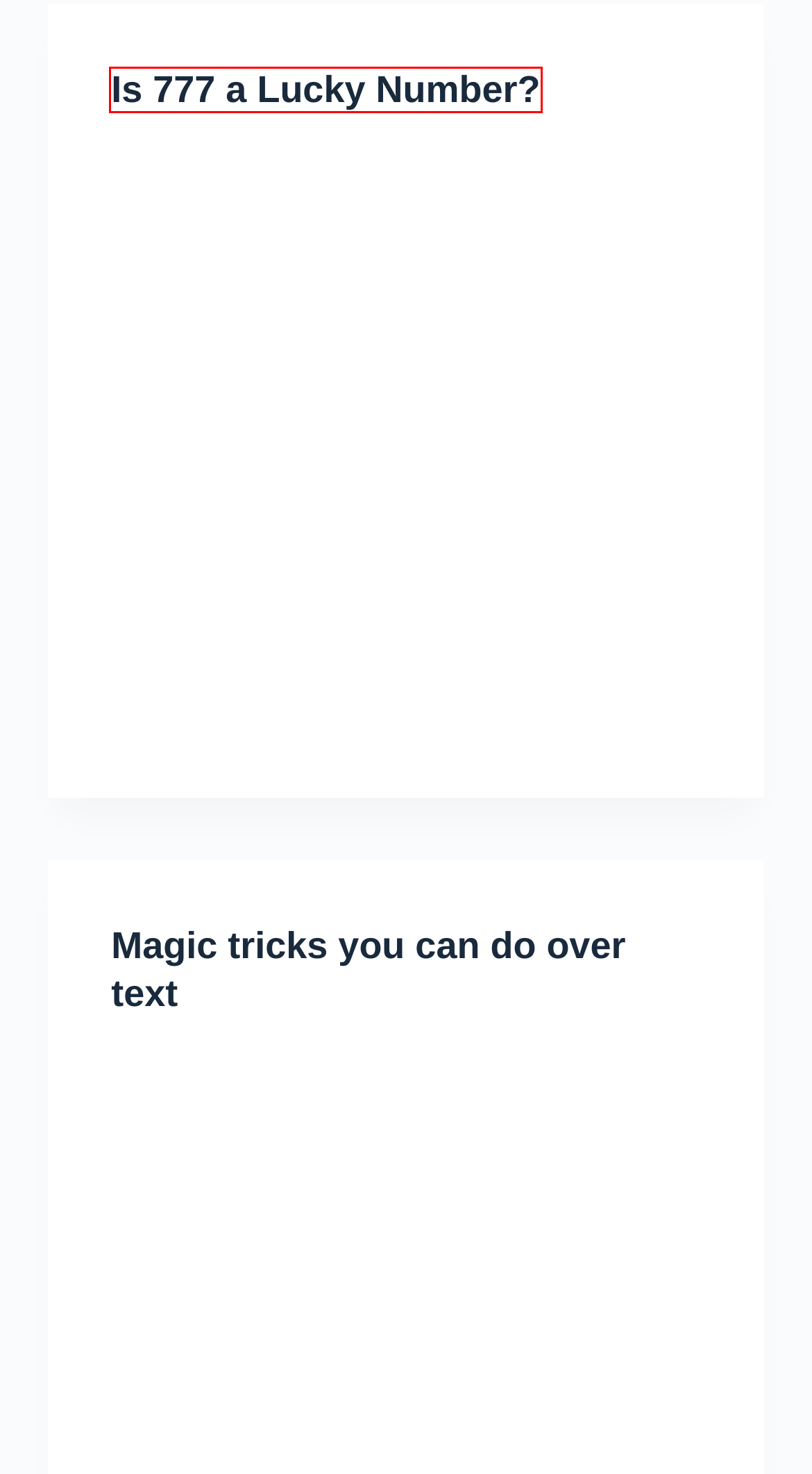Look at the screenshot of a webpage with a red bounding box and select the webpage description that best corresponds to the new page after clicking the element in the red box. Here are the options:
A. Unlocking the Enigma: Performing Magic Tricks Explained
B. Is Bernadette Actually a Ventriloquist?
C. Is 777 a Lucky Number?
D. Budget-Friendly Materials for Magic Trick Props
E. Free Gutenberg and WooCommerce WordPress Theme - Blocksy
F. Which of these stars made his fortune doing magic tricks?
G. Is Steve Axtell a Ventriloquist?
H. Magic tricks you can do over text

C